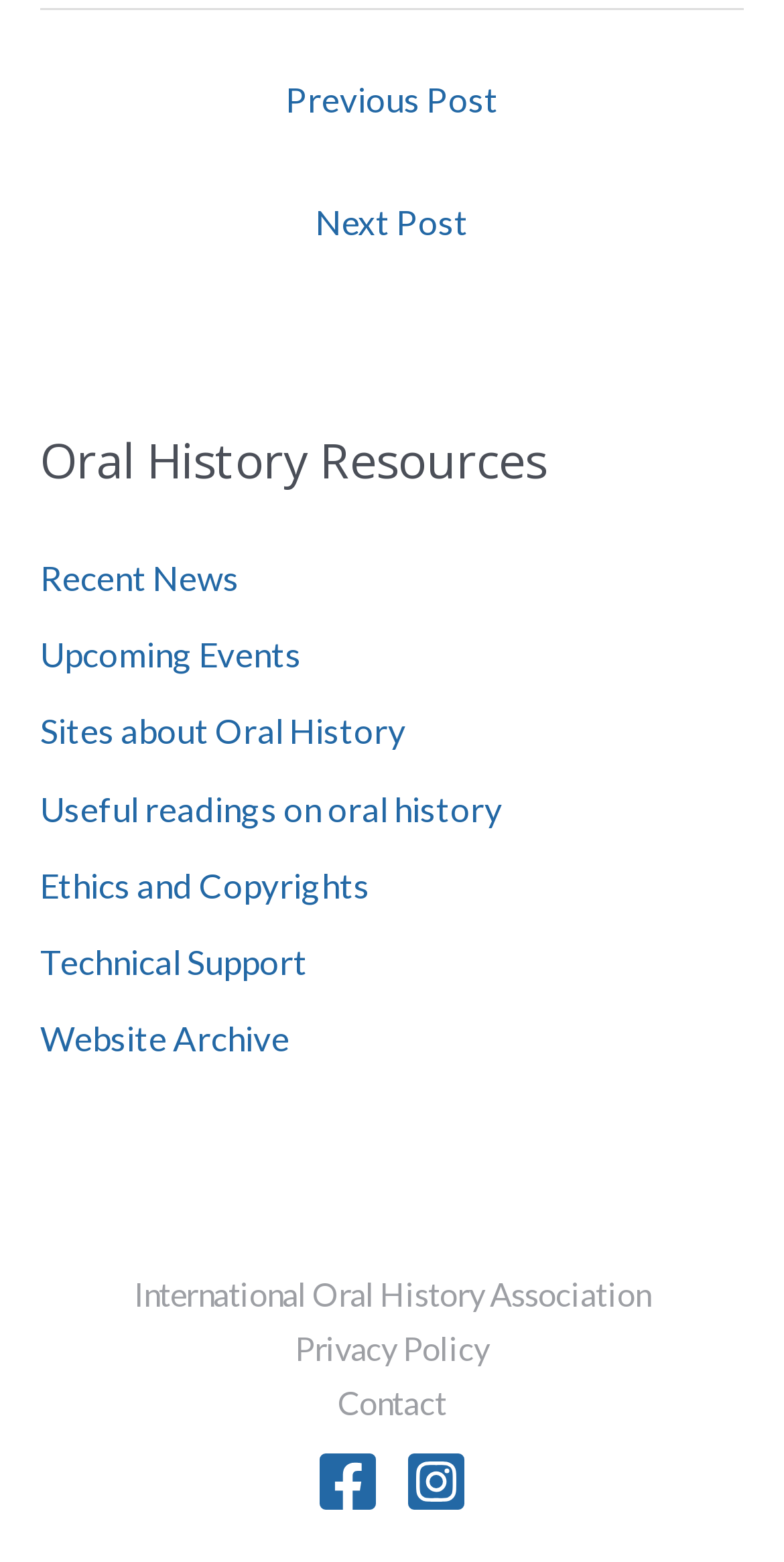Identify the bounding box coordinates of the clickable region to carry out the given instruction: "Contact us".

[0.38, 0.881, 0.62, 0.916]